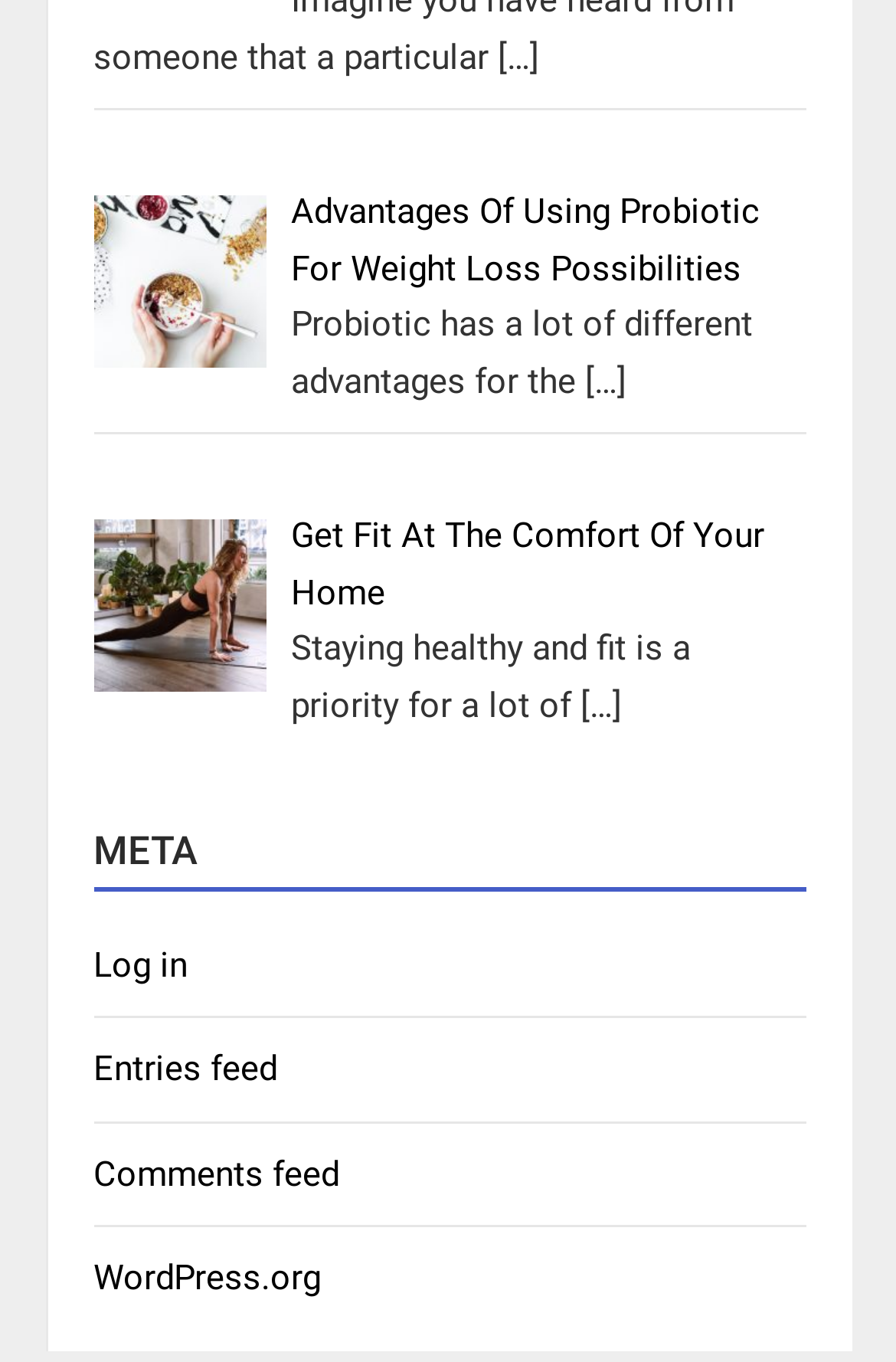What is the purpose of staying healthy and fit?
Can you give a detailed and elaborate answer to the question?

The StaticText element on the webpage mentions 'Staying healthy and fit is a priority for a lot of […]', implying that staying healthy and fit is a priority for many people.